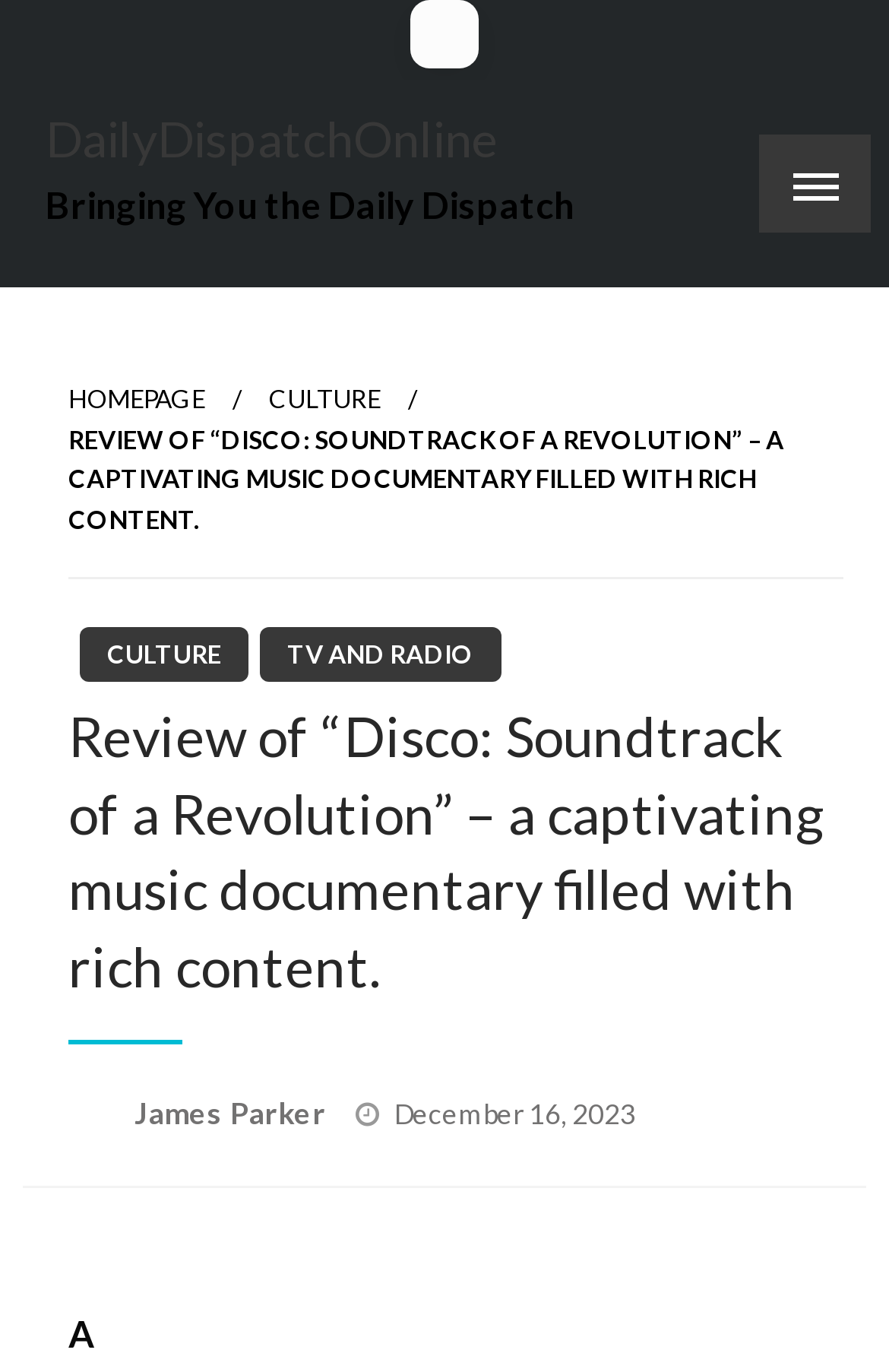Identify the bounding box coordinates of the region that needs to be clicked to carry out this instruction: "view review of Disco: Soundtrack of a Revolution". Provide these coordinates as four float numbers ranging from 0 to 1, i.e., [left, top, right, bottom].

[0.077, 0.309, 0.882, 0.389]